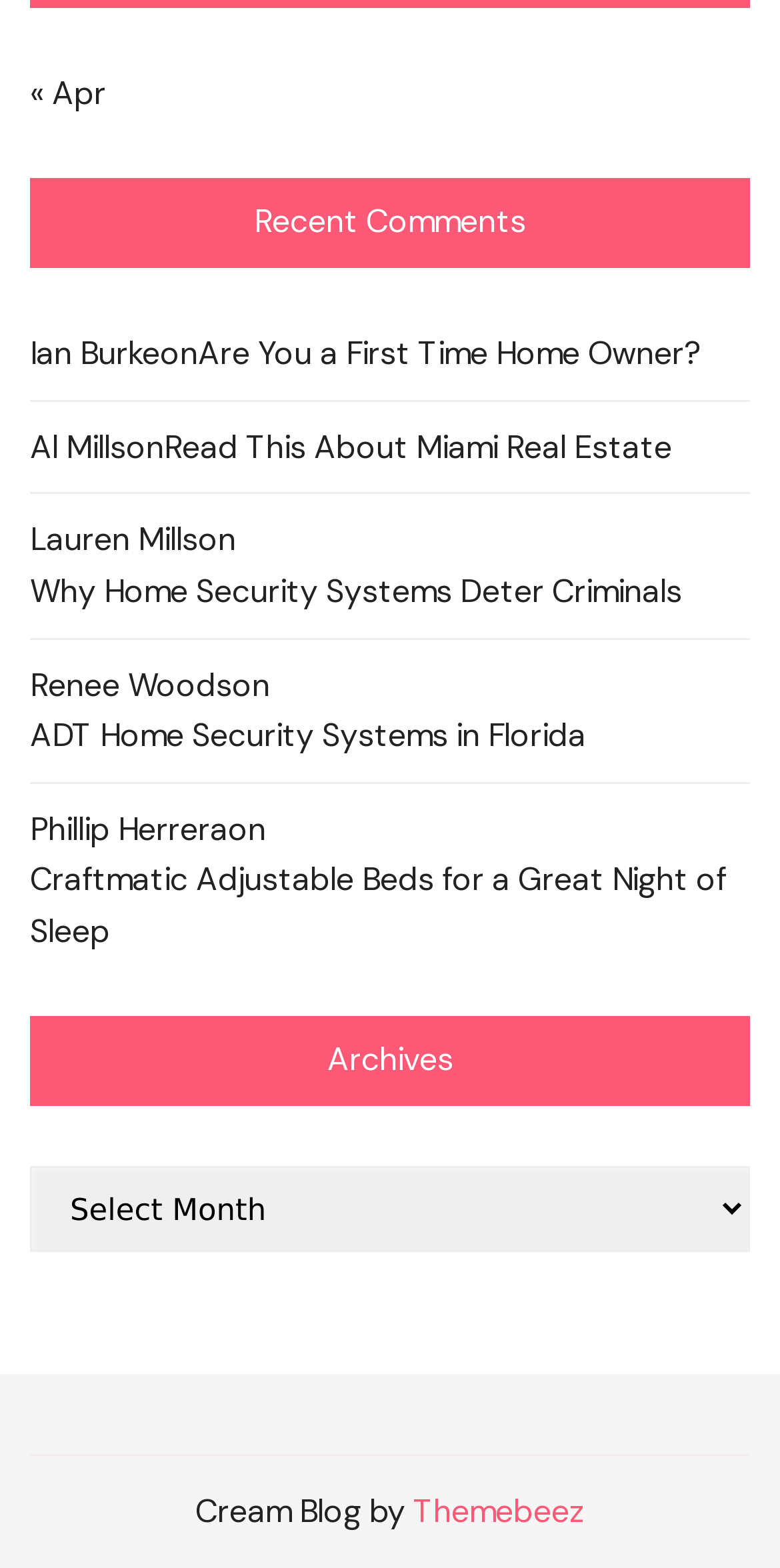What is the category of the archives?
Look at the image and respond to the question as thoroughly as possible.

I examined the combobox element with the label 'Archives' and inferred that the archives are categorized by months, as the navigation element at the top has links to previous and next months.